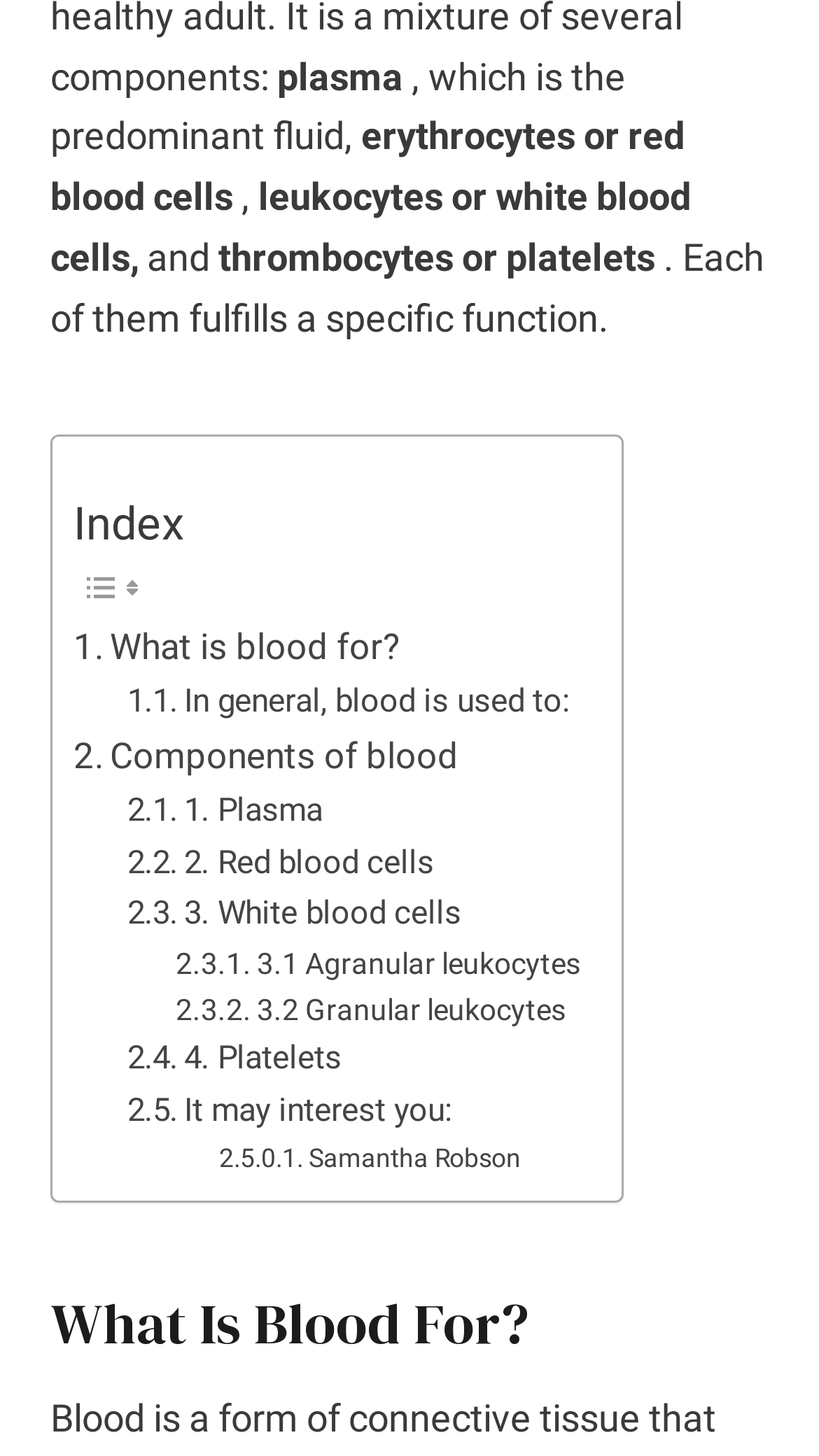Please specify the bounding box coordinates of the clickable region necessary for completing the following instruction: "Click on '1. Plasma'". The coordinates must consist of four float numbers between 0 and 1, i.e., [left, top, right, bottom].

[0.155, 0.539, 0.394, 0.575]